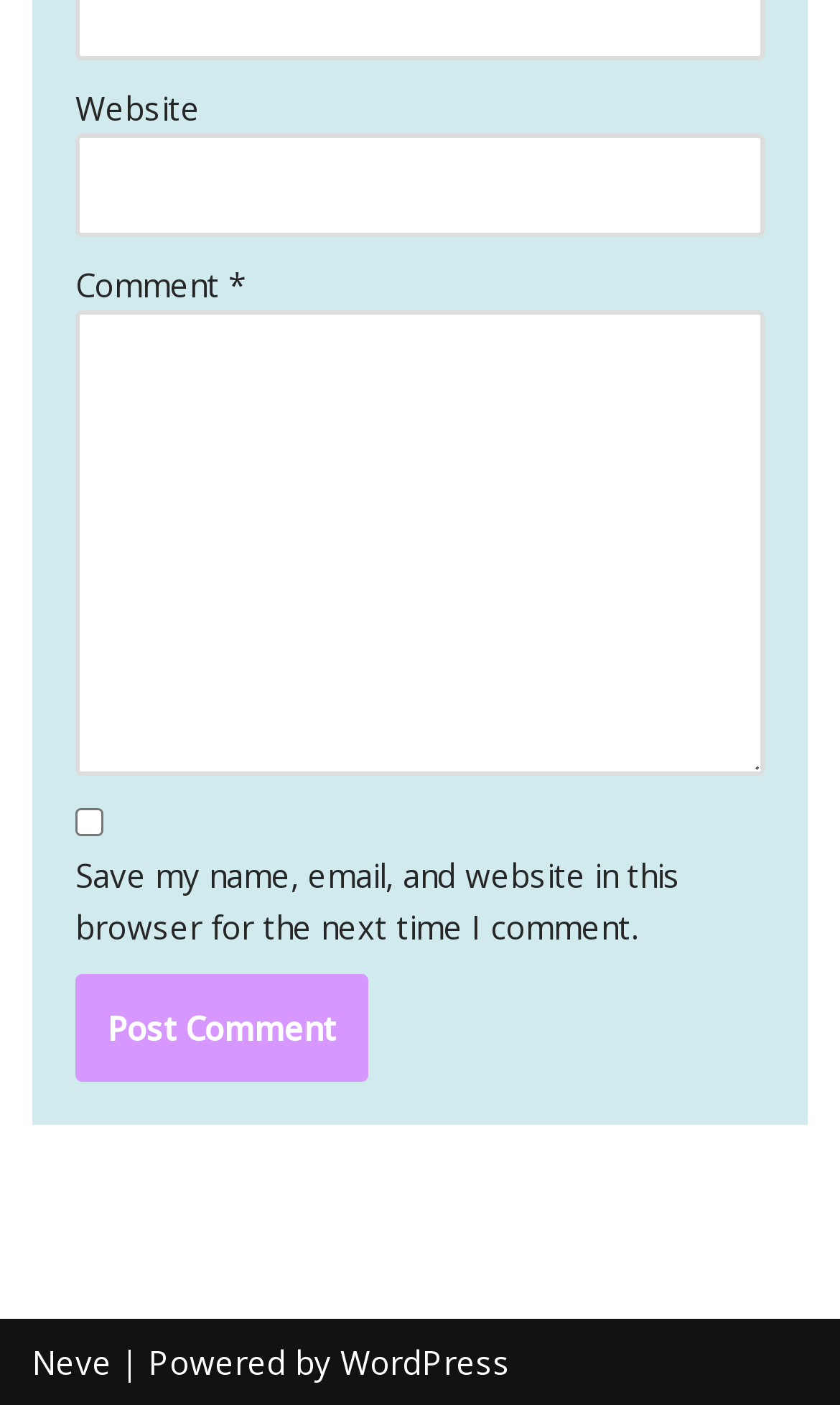Respond to the following query with just one word or a short phrase: 
What is the label of the first textbox?

Website